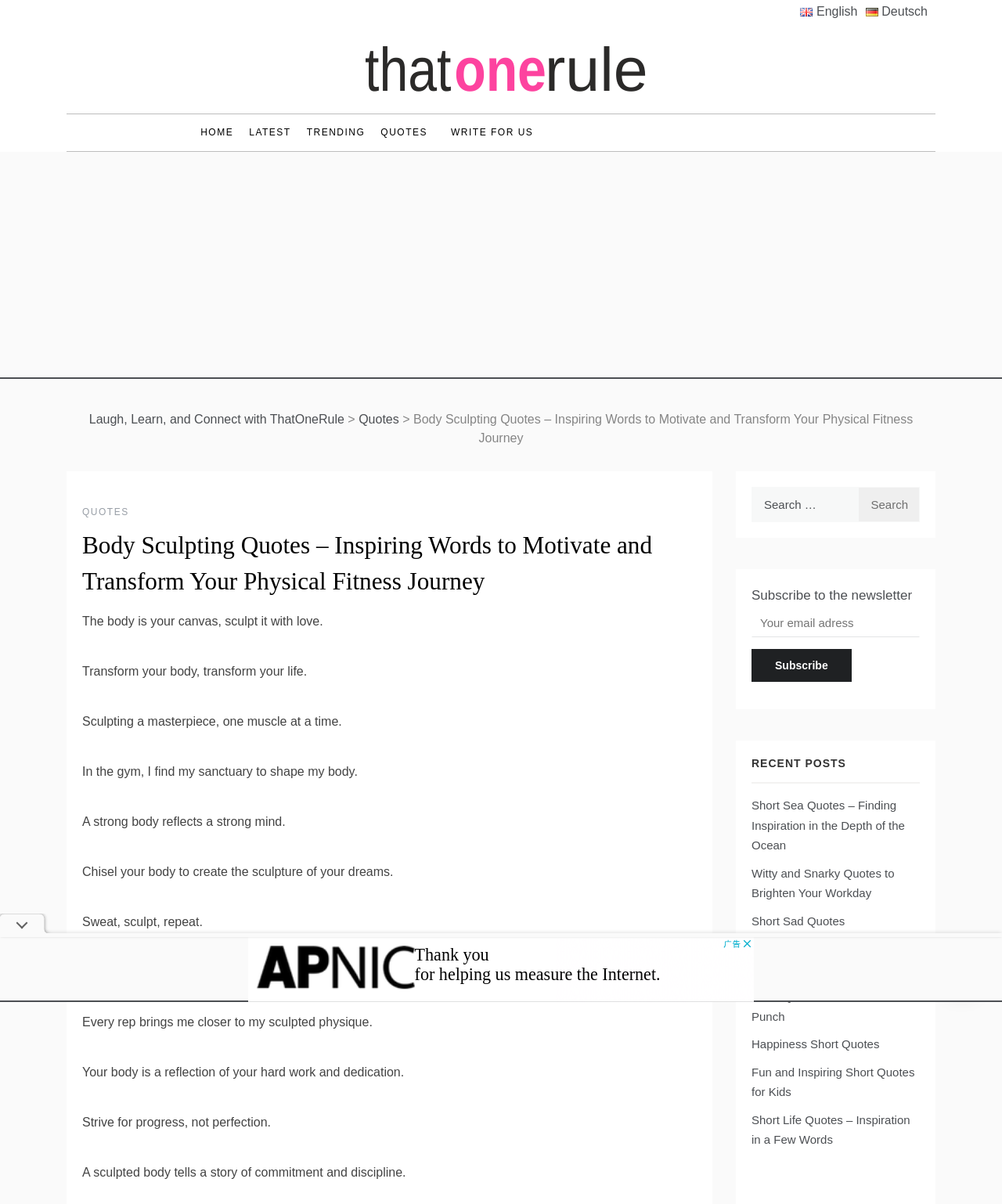What type of content is displayed on this webpage?
Refer to the image and give a detailed answer to the query.

The webpage has a heading 'Body Sculpting Quotes – Inspiring Words to Motivate and Transform Your Physical Fitness Journey' and displays a list of quotes related to body sculpting and fitness. This indicates that the primary content of the webpage is quotes.